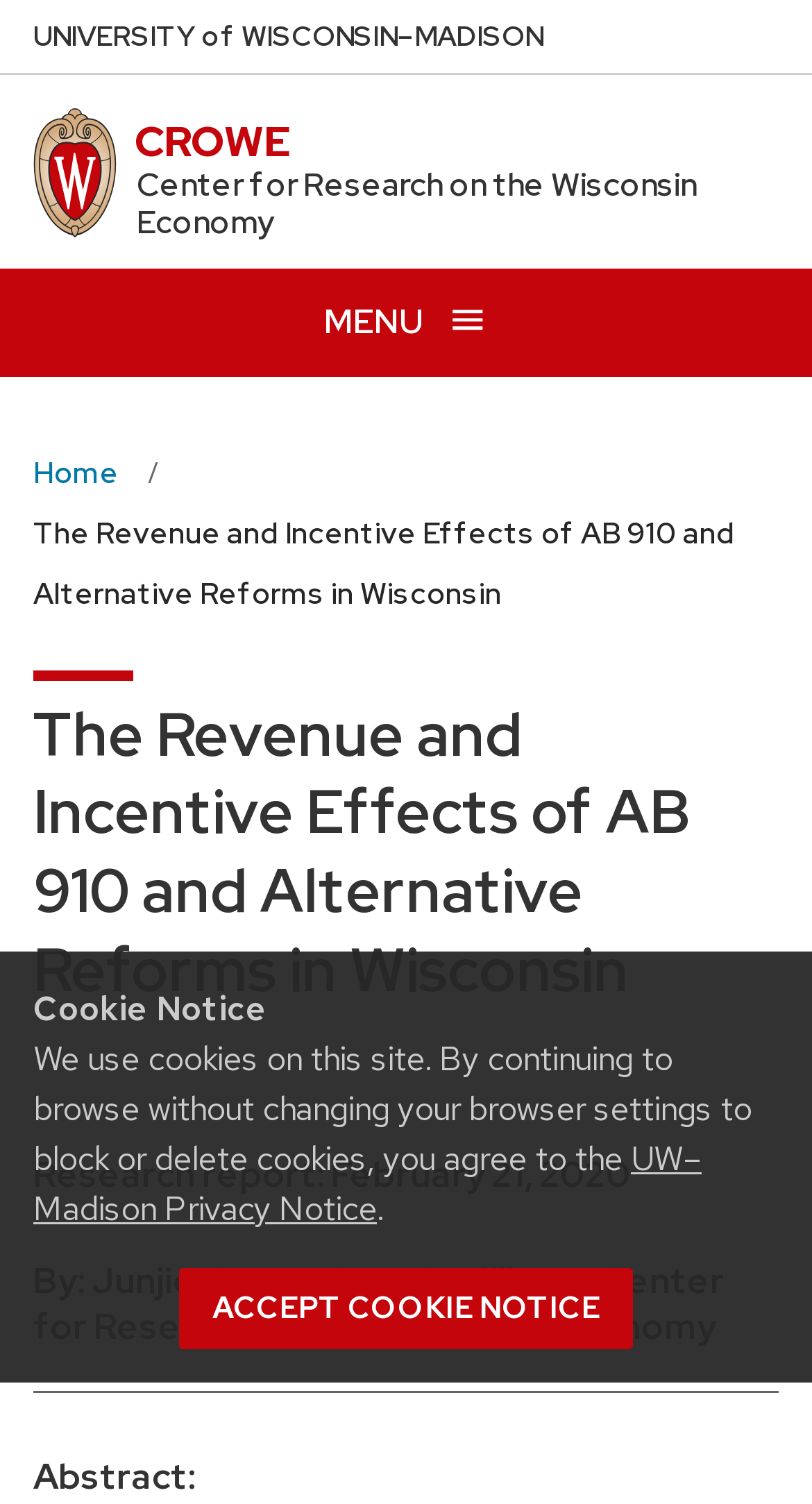Who are the authors of the research report?
Look at the screenshot and respond with one word or a short phrase.

Junjie Guo and Noah Williams